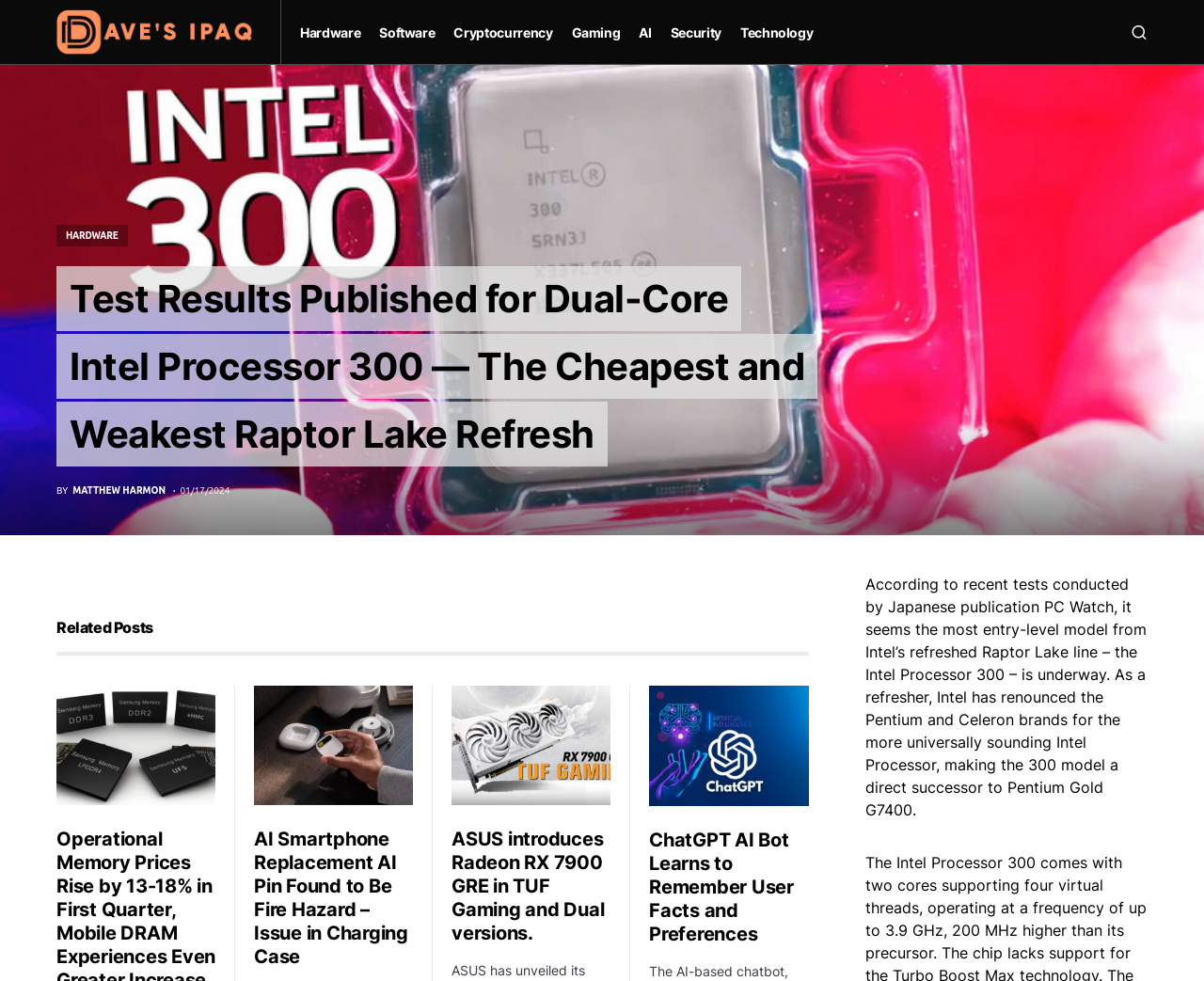Please examine the image and provide a detailed answer to the question: Who is the author of the article?

The author's name can be found below the title of the article, where it says 'BY MATTHEW HARMON'.